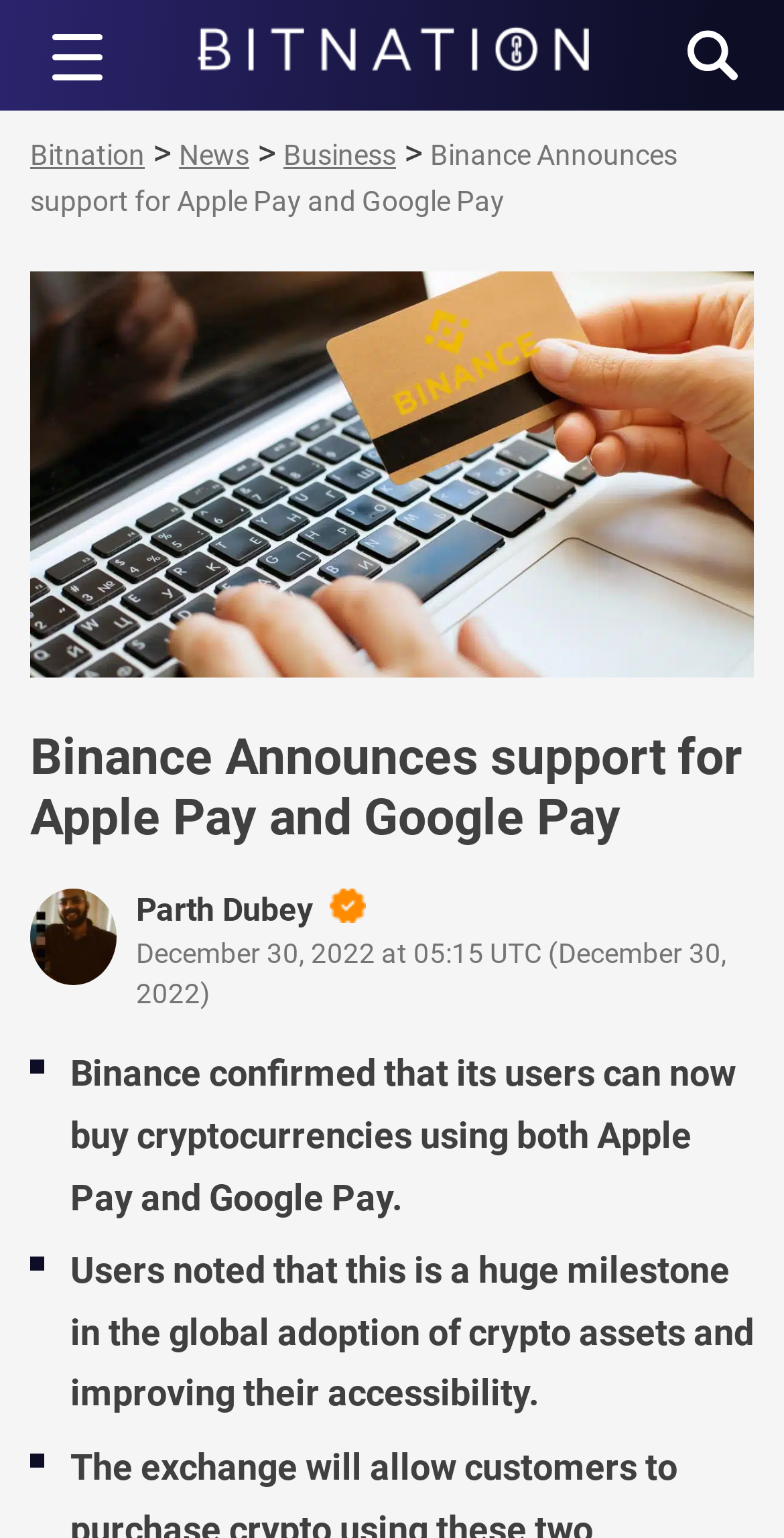What is the significance of Binance's new feature?
Based on the image, give a one-word or short phrase answer.

Improving crypto asset accessibility